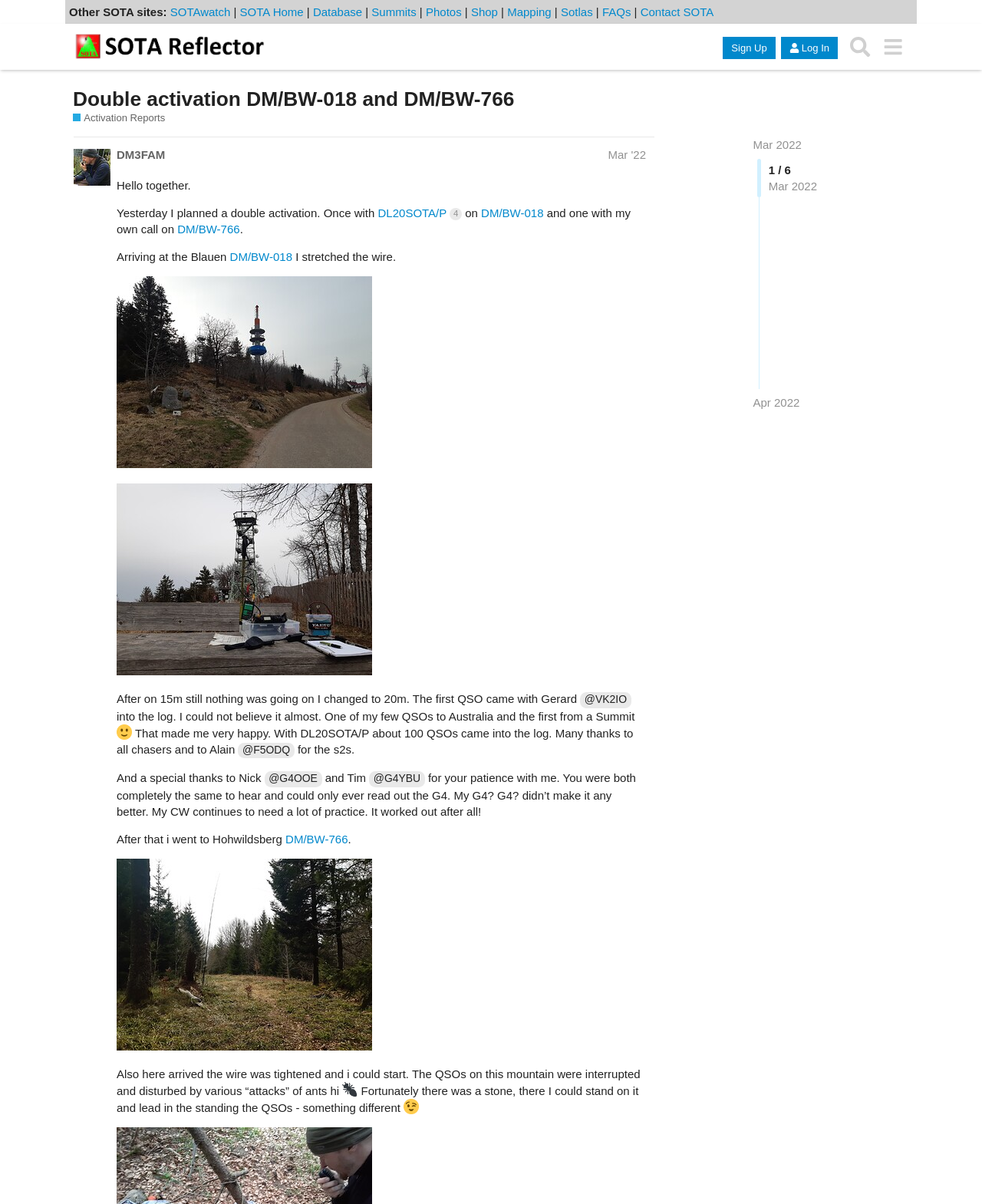How many QSOs did the author make with DL20SOTA/P?
Please describe in detail the information shown in the image to answer the question.

I found the answer by reading the text in the main content area, where the author writes 'With DL20SOTA/P about 100 QSOs came into the log.' This suggests that the author made about 100 QSOs with DL20SOTA/P.